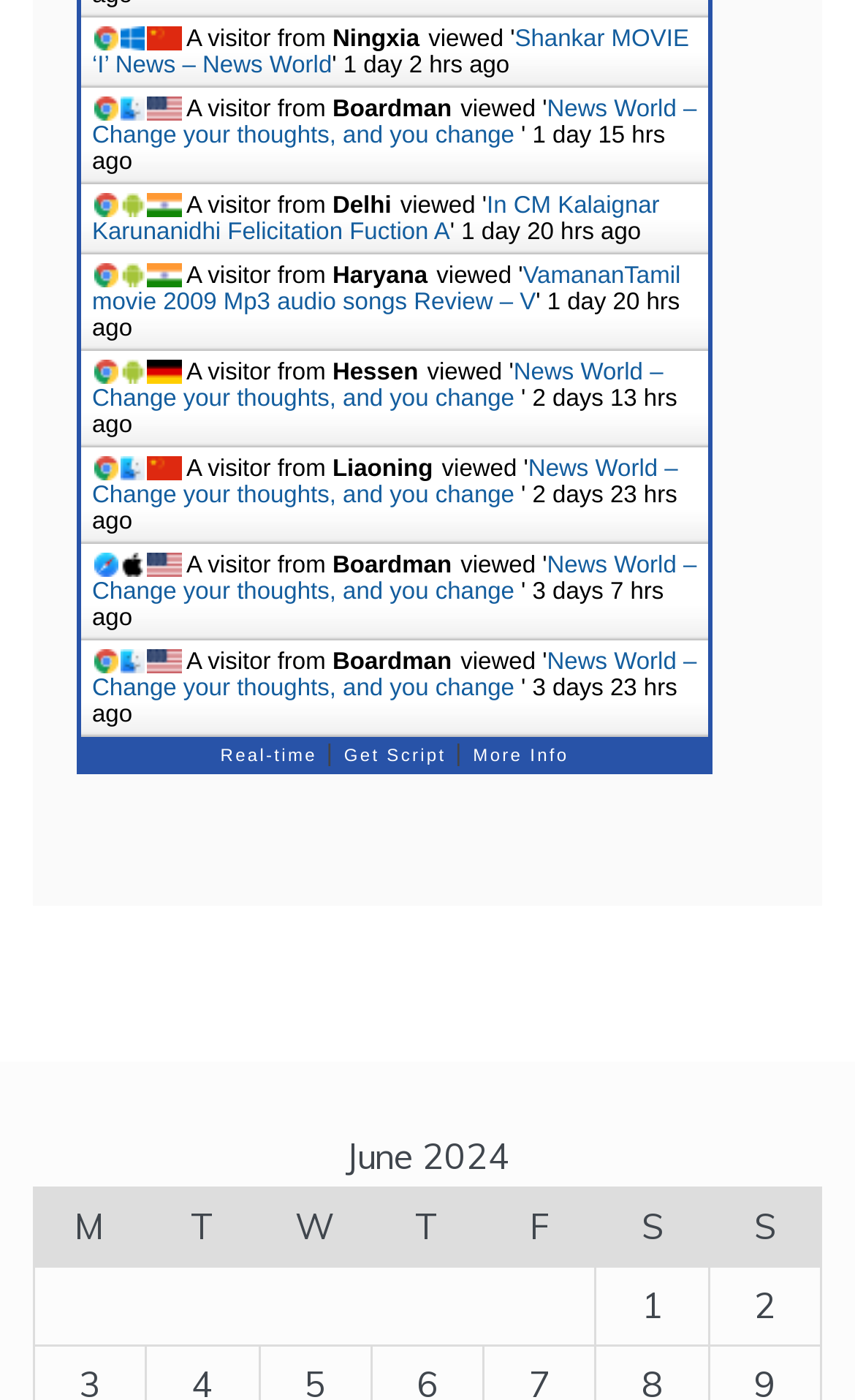Use a single word or phrase to respond to the question:
What is the operating system of the fifth visitor?

Android